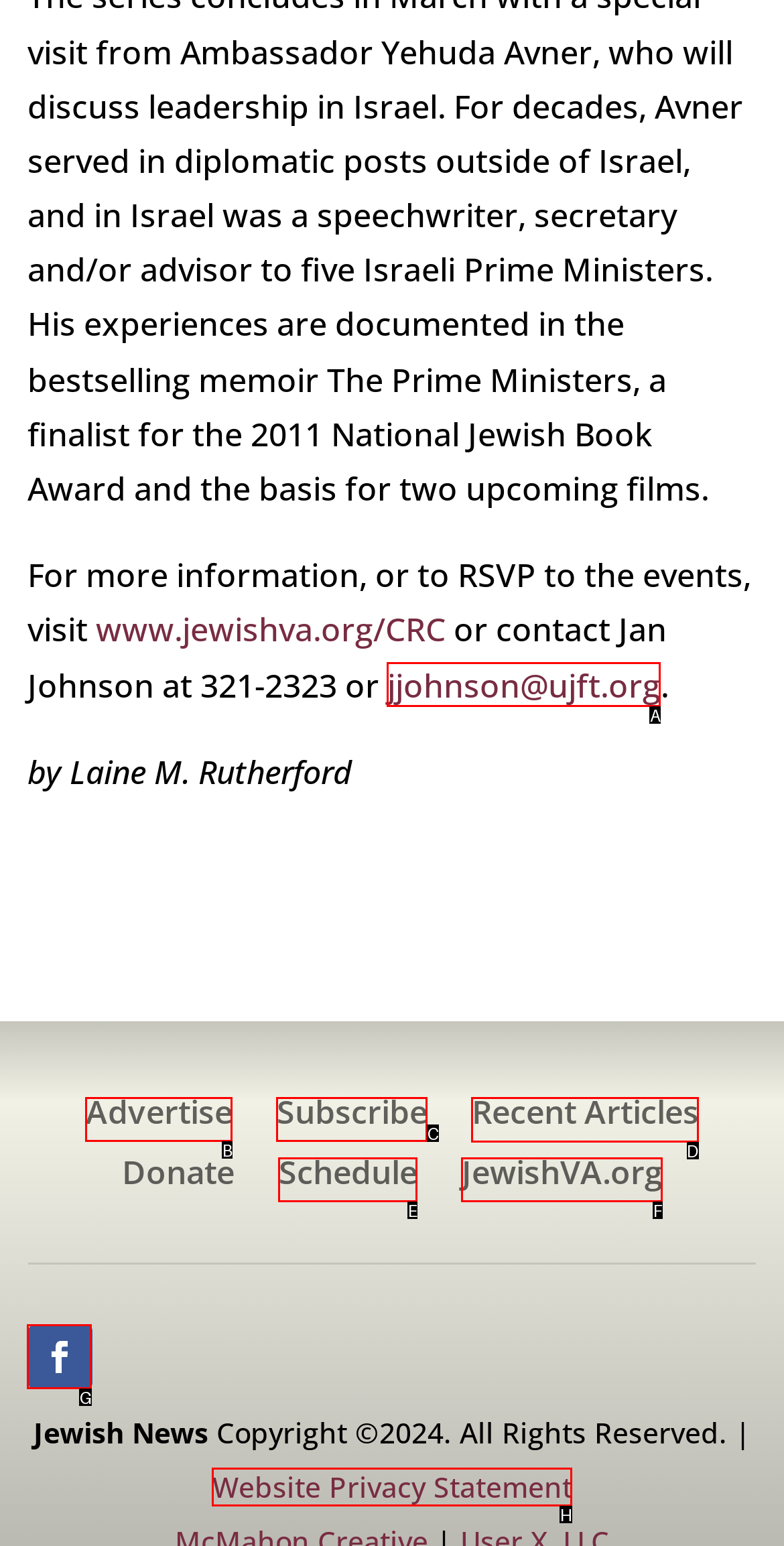For the task "View recent articles", which option's letter should you click? Answer with the letter only.

D